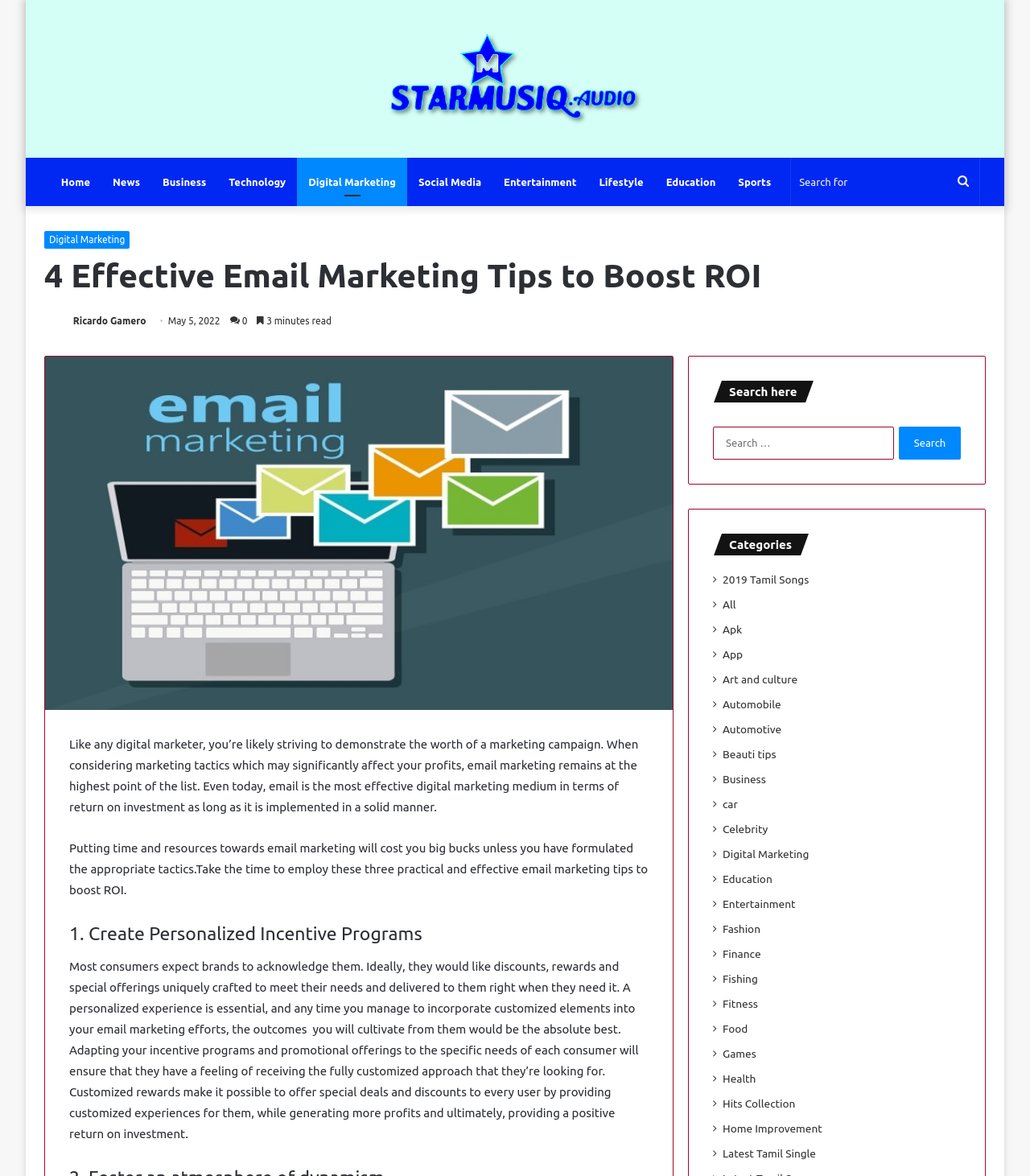Identify the bounding box coordinates of the clickable region necessary to fulfill the following instruction: "Read the article". The bounding box coordinates should be four float numbers between 0 and 1, i.e., [left, top, right, bottom].

[0.067, 0.627, 0.62, 0.692]